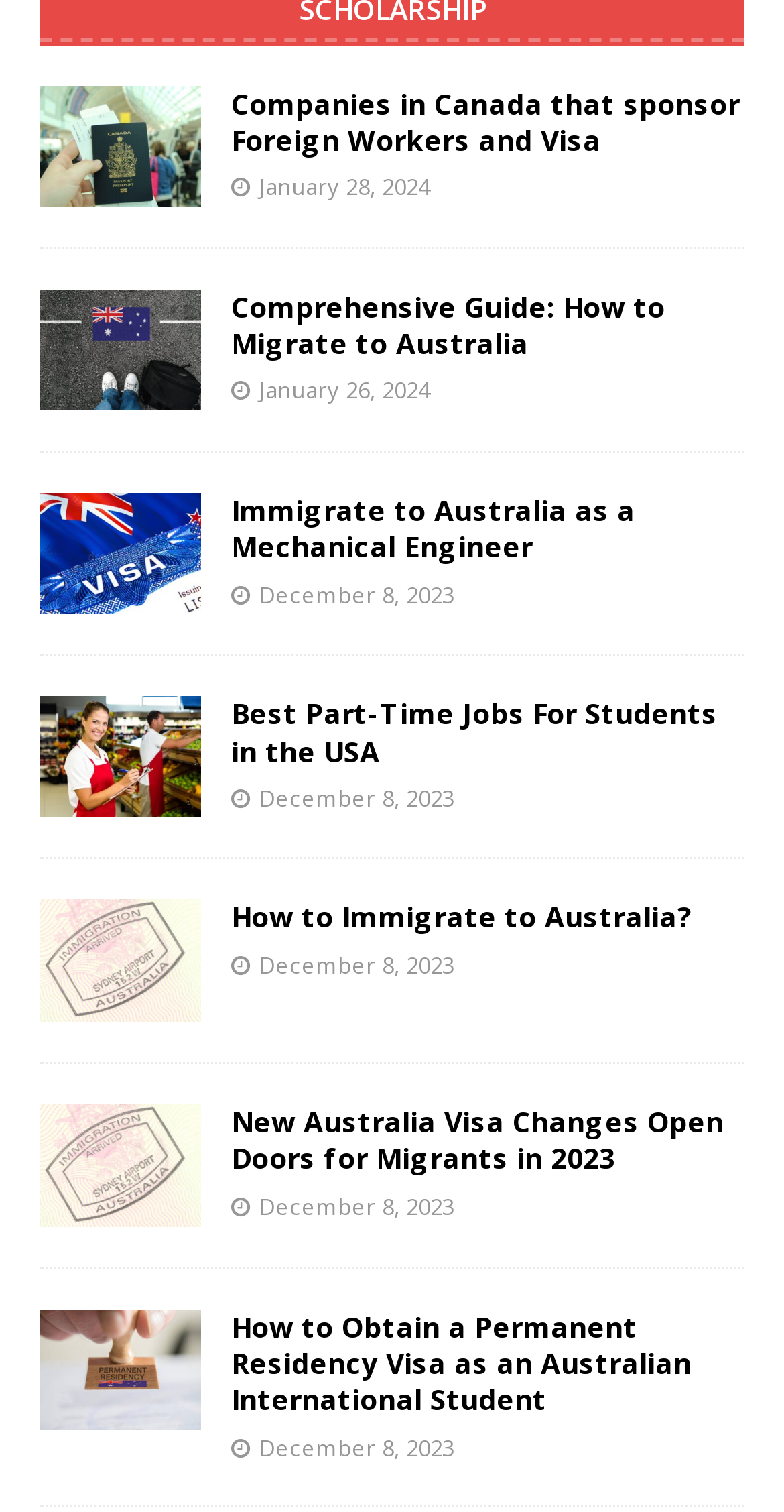Please find the bounding box coordinates for the clickable element needed to perform this instruction: "Explore best part-time jobs for students in the USA".

[0.051, 0.461, 0.256, 0.541]